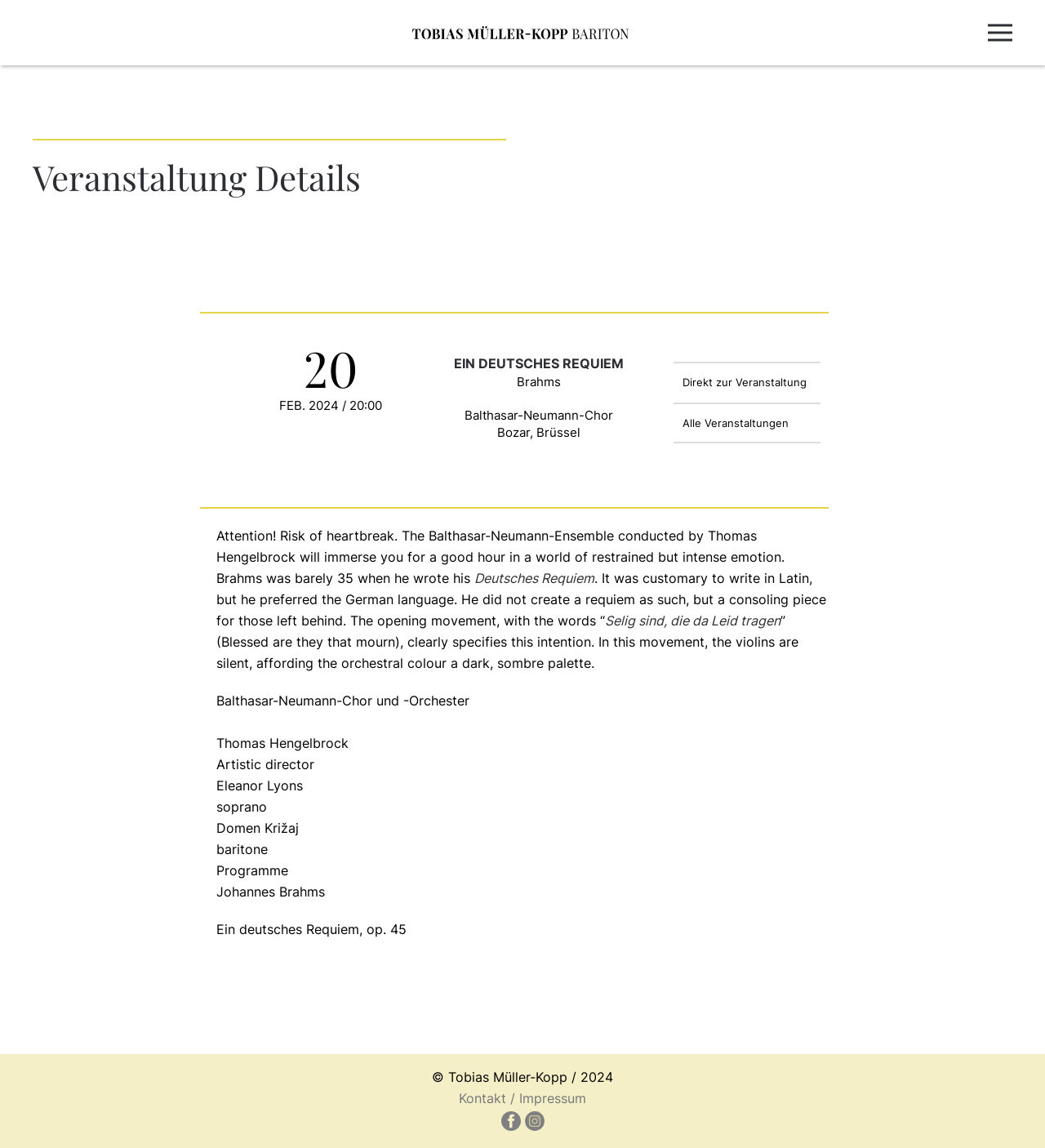Given the description: "aria-label="Open menu"", determine the bounding box coordinates of the UI element. The coordinates should be formatted as four float numbers between 0 and 1, [left, top, right, bottom].

[0.945, 0.0, 0.969, 0.057]